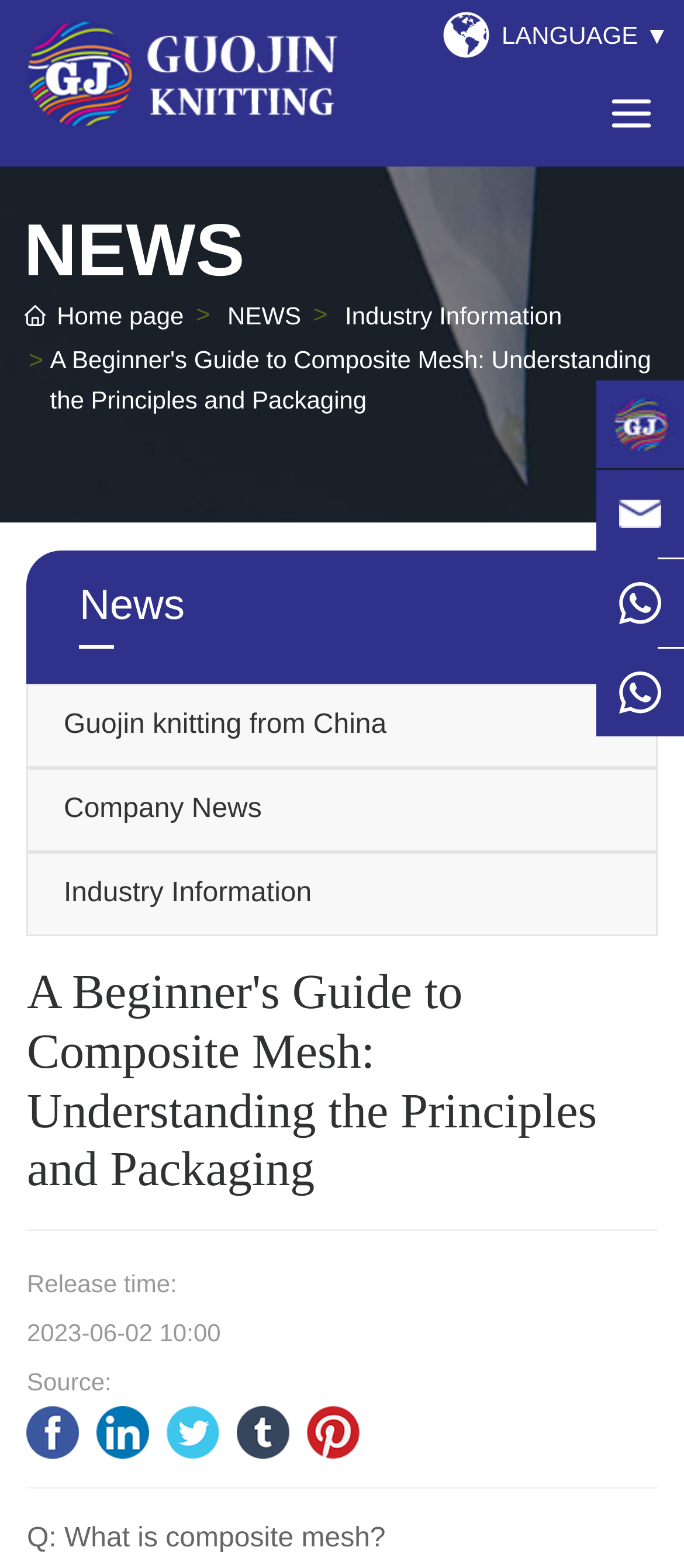How many social media links are there?
Please provide a single word or phrase based on the screenshot.

5